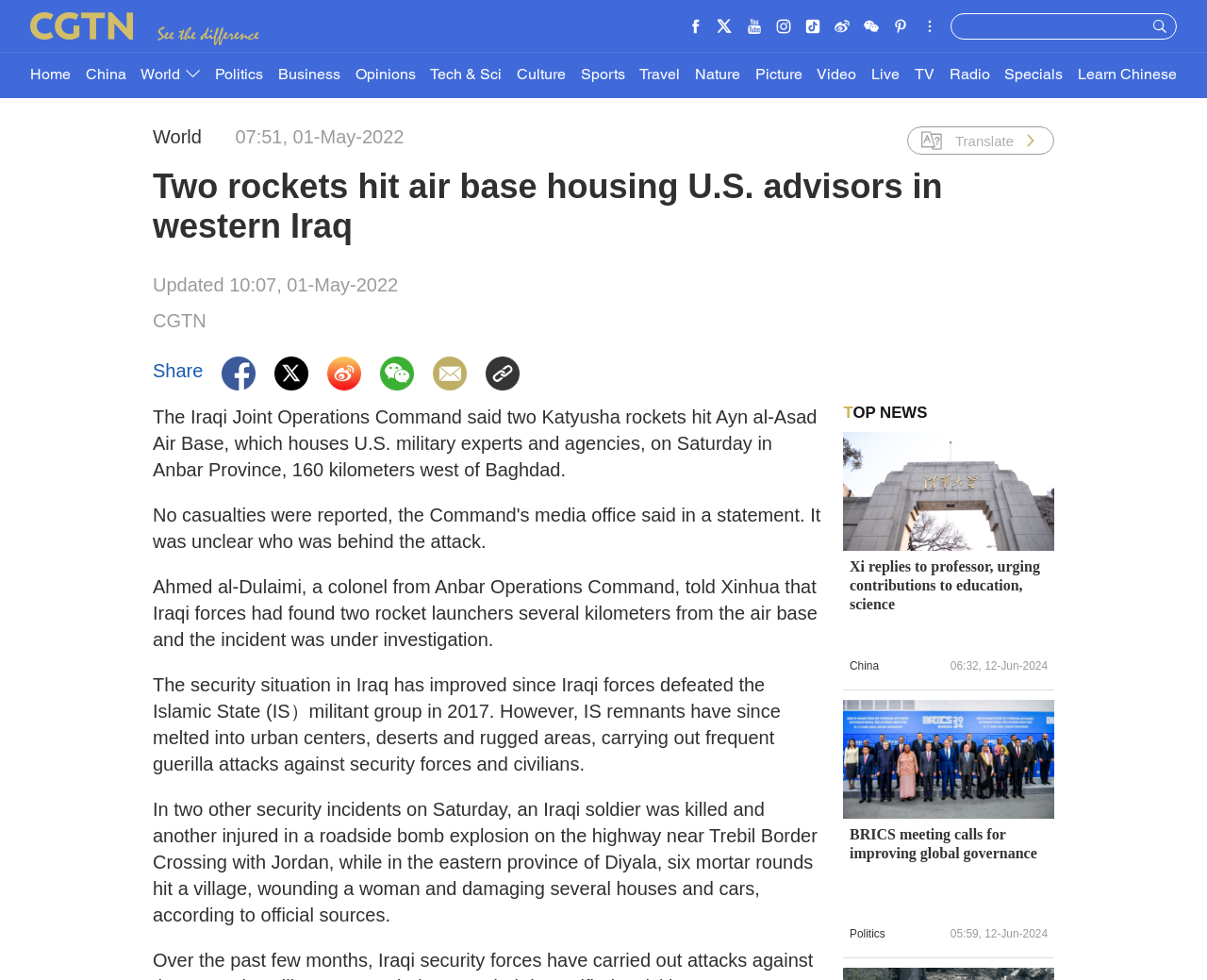Determine the bounding box coordinates of the element's region needed to click to follow the instruction: "Click the 'Xi replies to professor, urging contributions to education, science' news link". Provide these coordinates as four float numbers between 0 and 1, formatted as [left, top, right, bottom].

[0.698, 0.492, 0.873, 0.508]